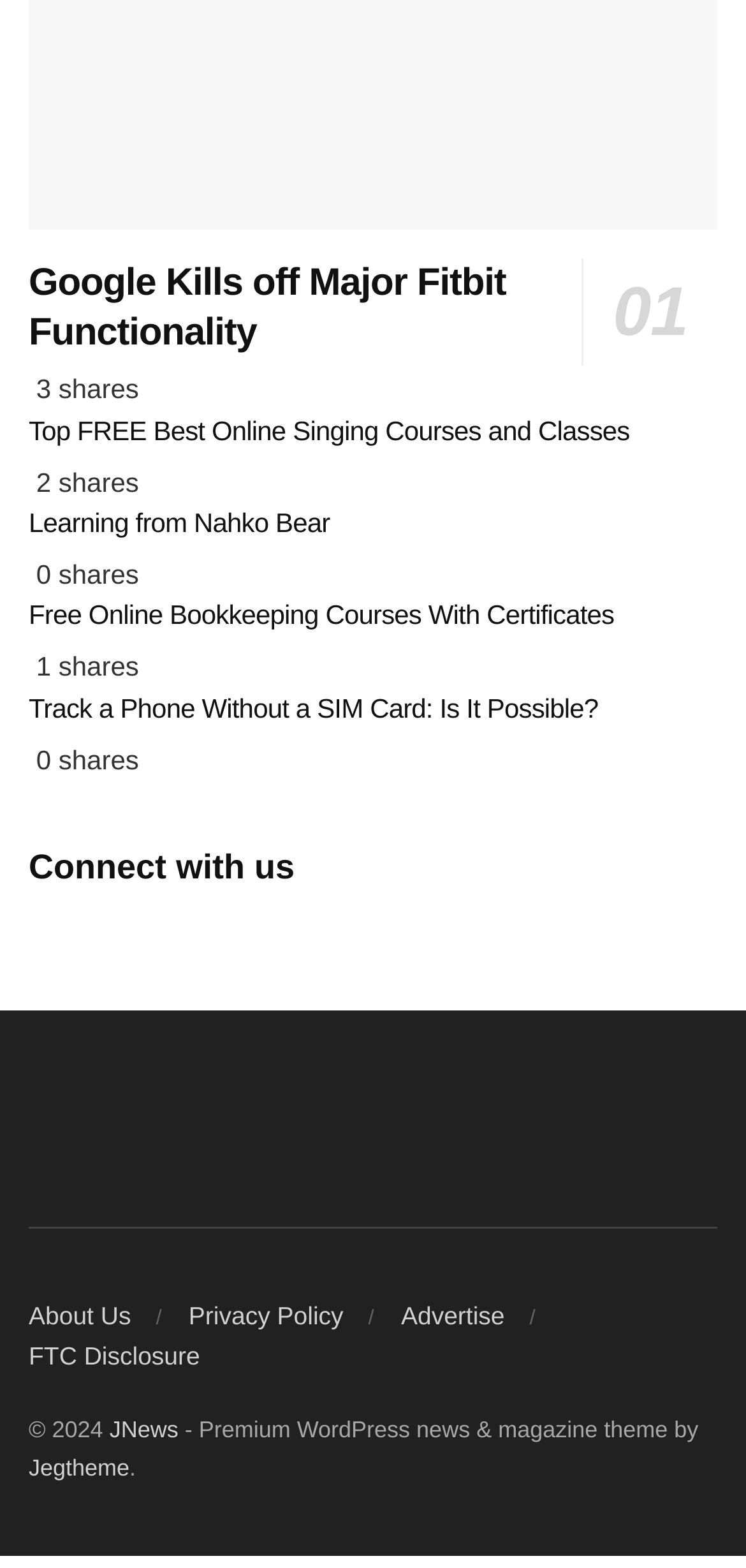What is the copyright year of the website?
Using the image as a reference, deliver a detailed and thorough answer to the question.

I found a static text at the bottom of the page that says '© 2024', which indicates the copyright year of the website.